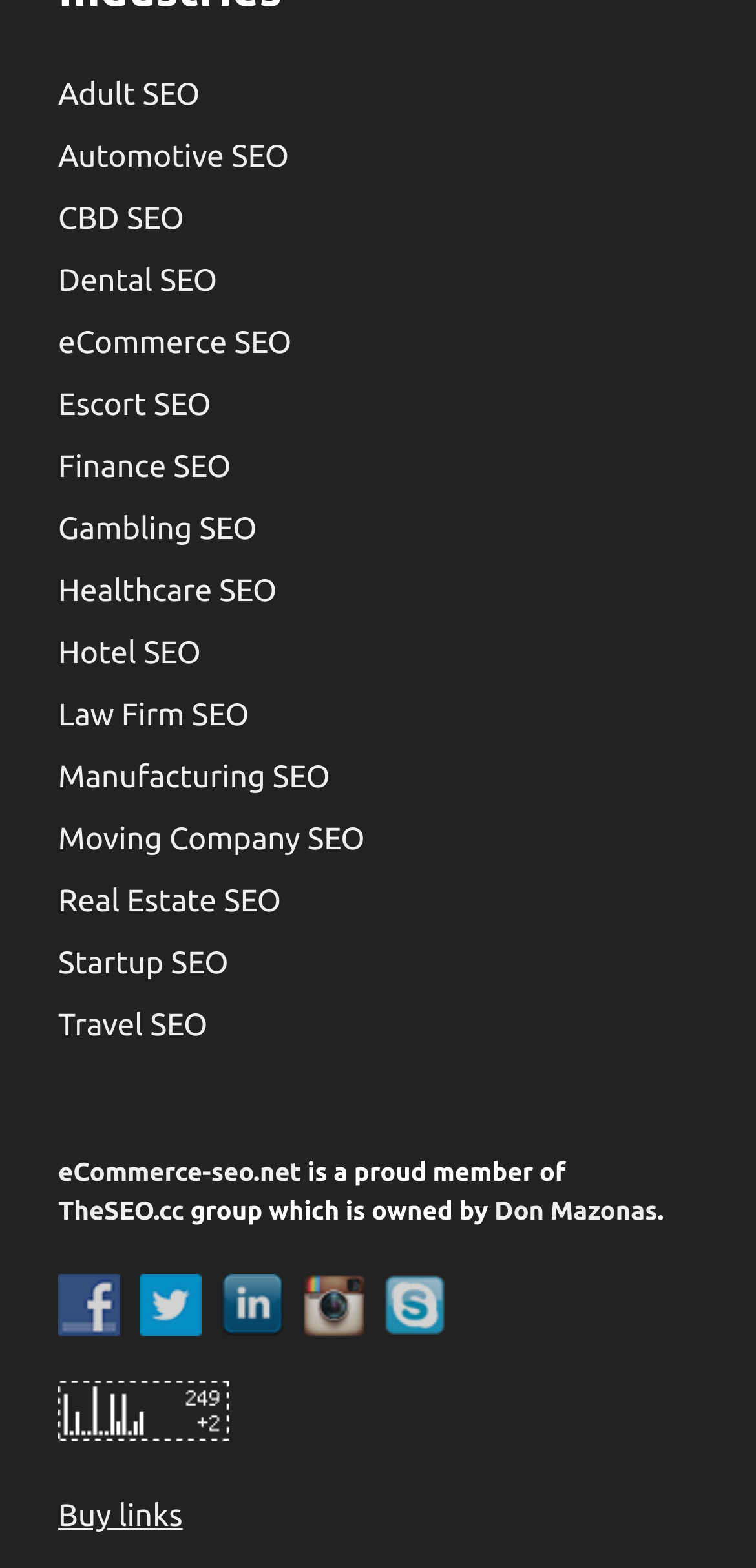Please identify the bounding box coordinates of the element's region that should be clicked to execute the following instruction: "Follow Us on Facebook". The bounding box coordinates must be four float numbers between 0 and 1, i.e., [left, top, right, bottom].

[0.077, 0.822, 0.185, 0.844]